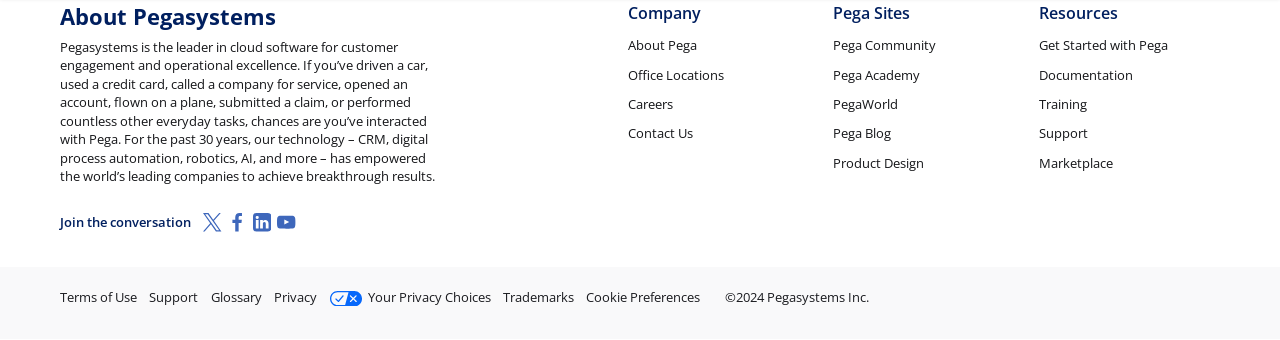What is the purpose of the 'Join the conversation' section?
Refer to the image and give a detailed answer to the query.

I found the 'Join the conversation' section which contains links to social media platforms such as Twitter, Facebook, Linkedin, and Youtube, indicating that it is for connecting with the company on social media.